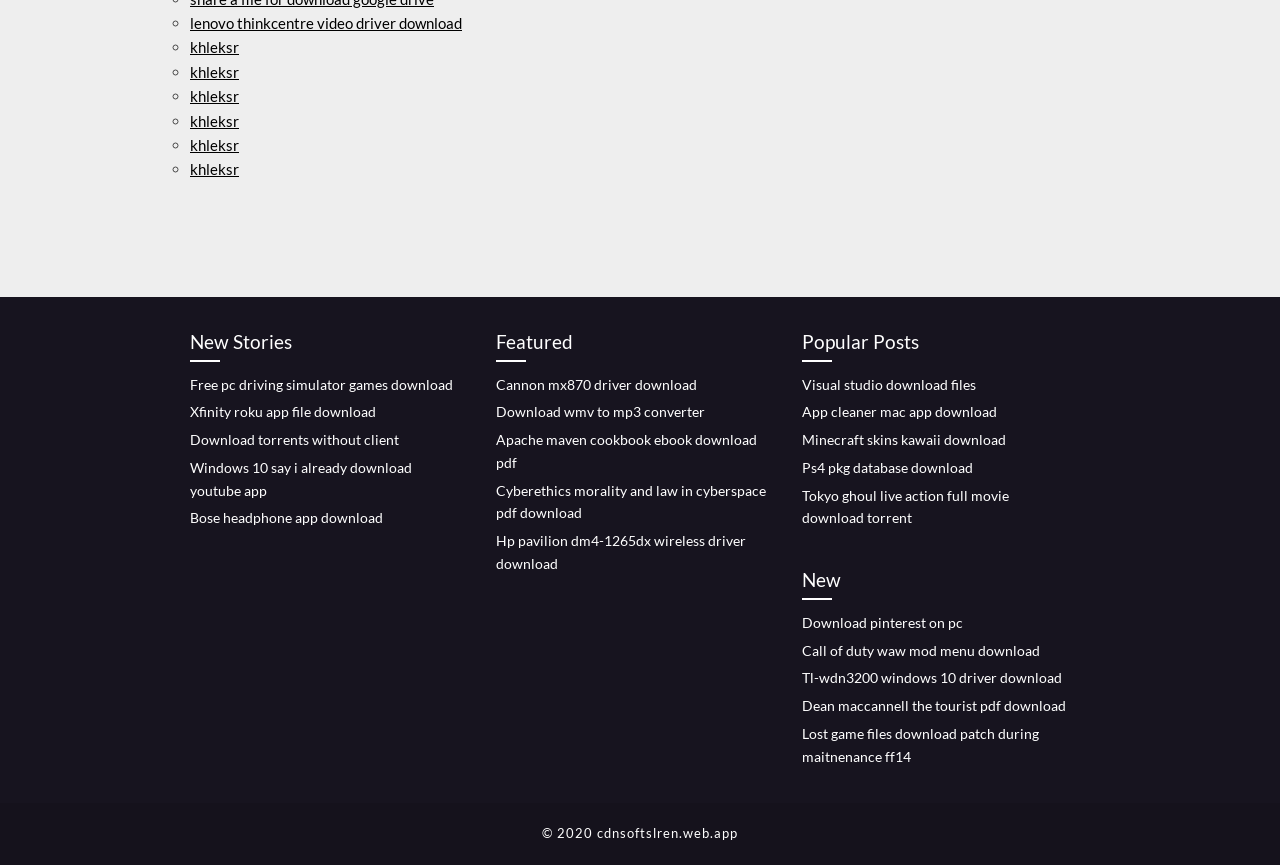How many links are there in the 'Featured' section?
Based on the image, answer the question with as much detail as possible.

There are five links in the 'Featured' section, namely 'Cannon mx870 driver download', 'Download wmv to mp3 converter', 'Apache maven cookbook ebook download pdf', 'Cyberethics morality and law in cyberspace pdf download', and 'Hp pavilion dm4-1265dx wireless driver download'.